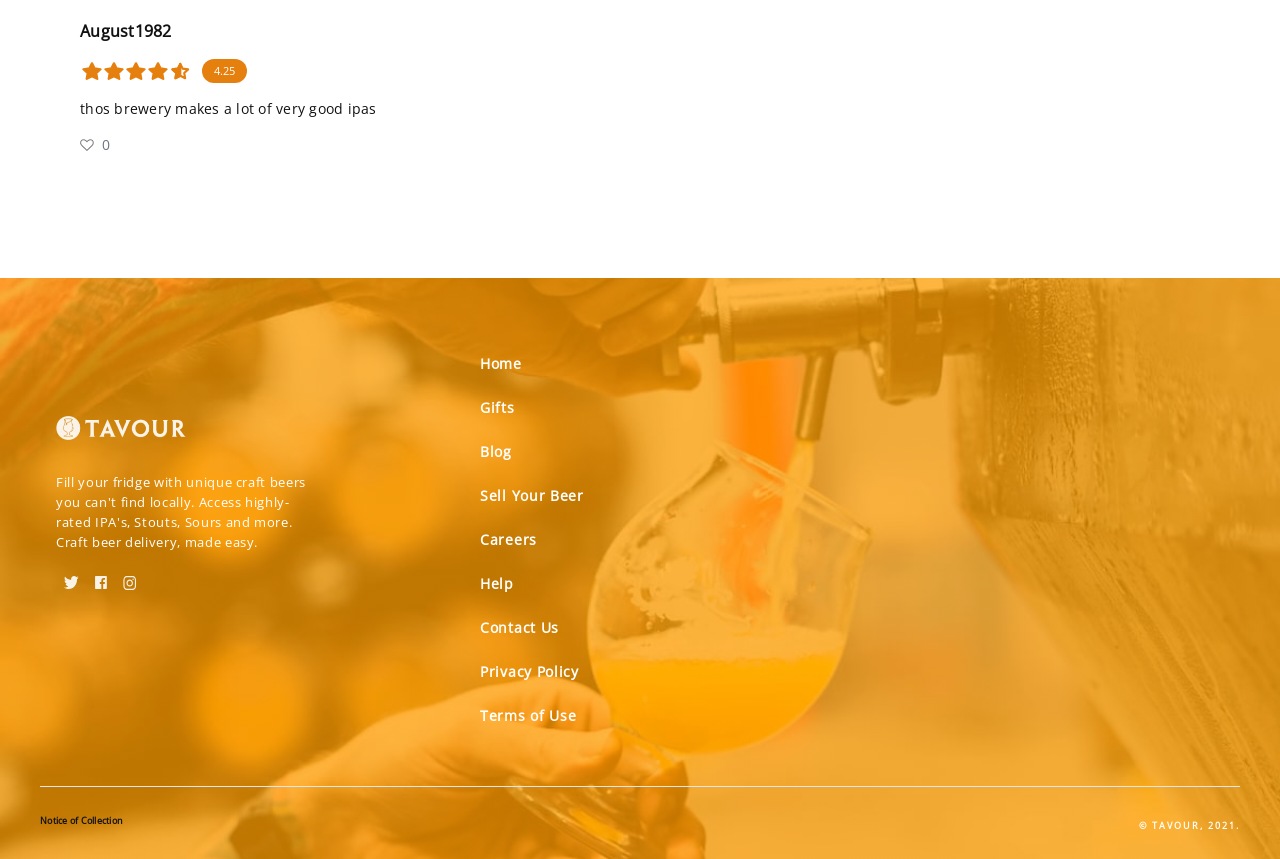Find the bounding box coordinates for the UI element whose description is: "Privacy Policy". The coordinates should be four float numbers between 0 and 1, in the format [left, top, right, bottom].

[0.366, 0.757, 0.462, 0.808]